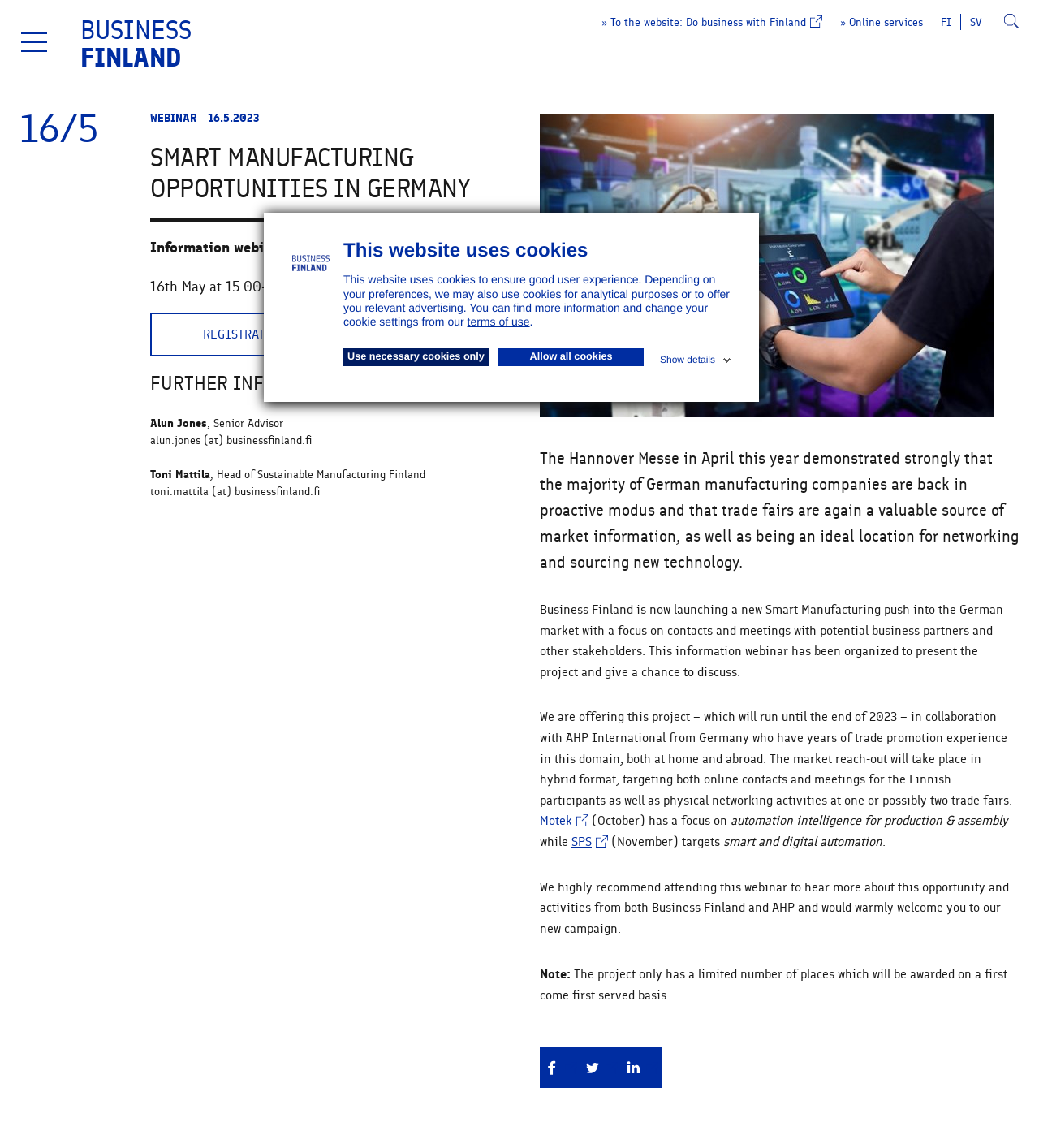Kindly determine the bounding box coordinates of the area that needs to be clicked to fulfill this instruction: "Register for the webinar".

[0.145, 0.272, 0.345, 0.31]